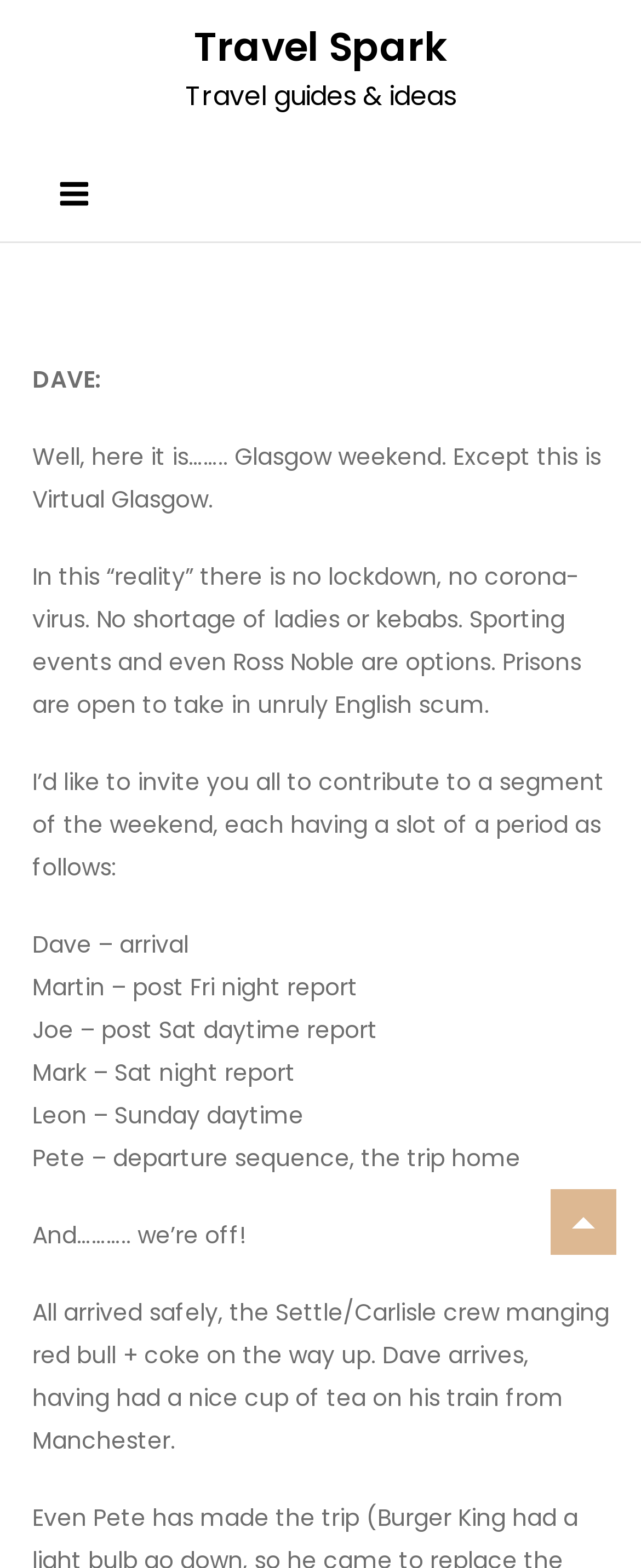What is the last event mentioned in the weekend segment?
Based on the screenshot, provide a one-word or short-phrase response.

departure sequence